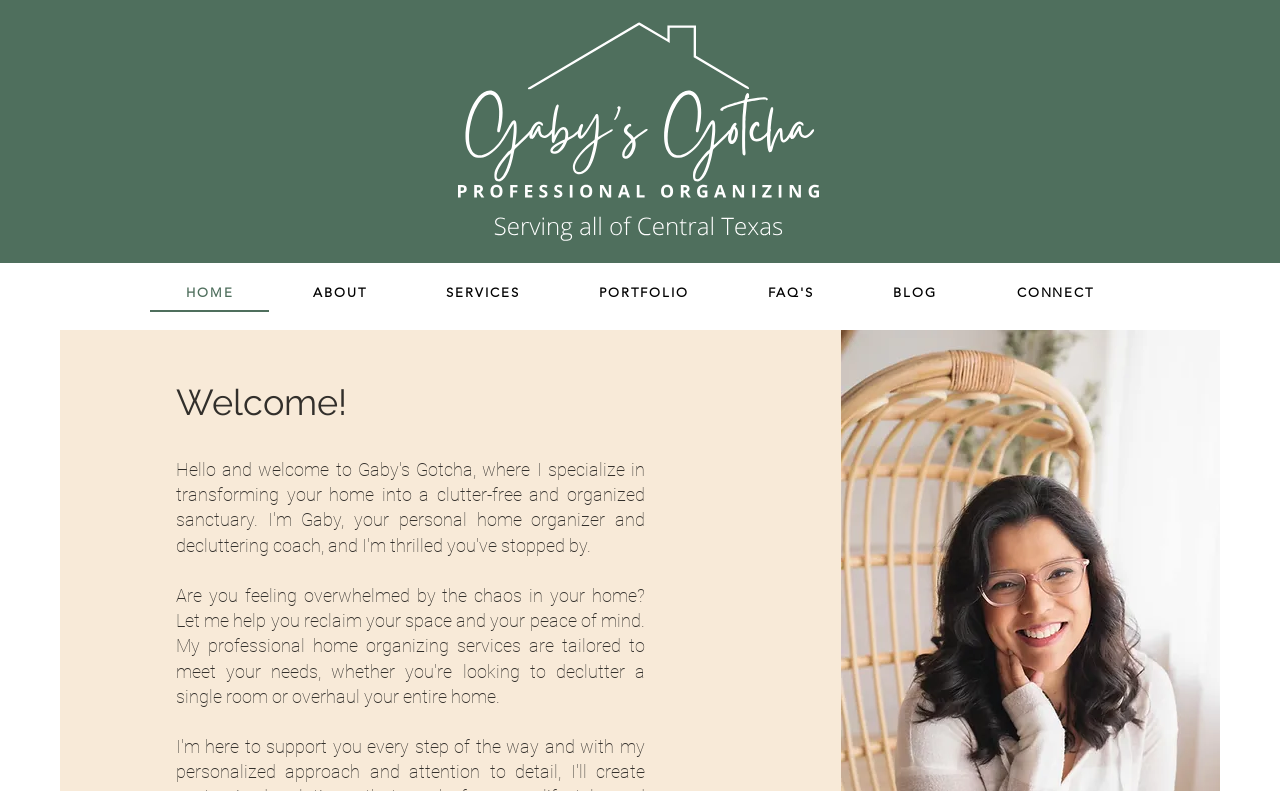How many navigation links are there?
Provide a thorough and detailed answer to the question.

By examining the navigation section, I can see that there are 8 links: 'HOME', 'ABOUT', 'SERVICES', 'PORTFOLIO', 'FAQ'S', 'BLOG', 'CONNECT', and 'Site'.